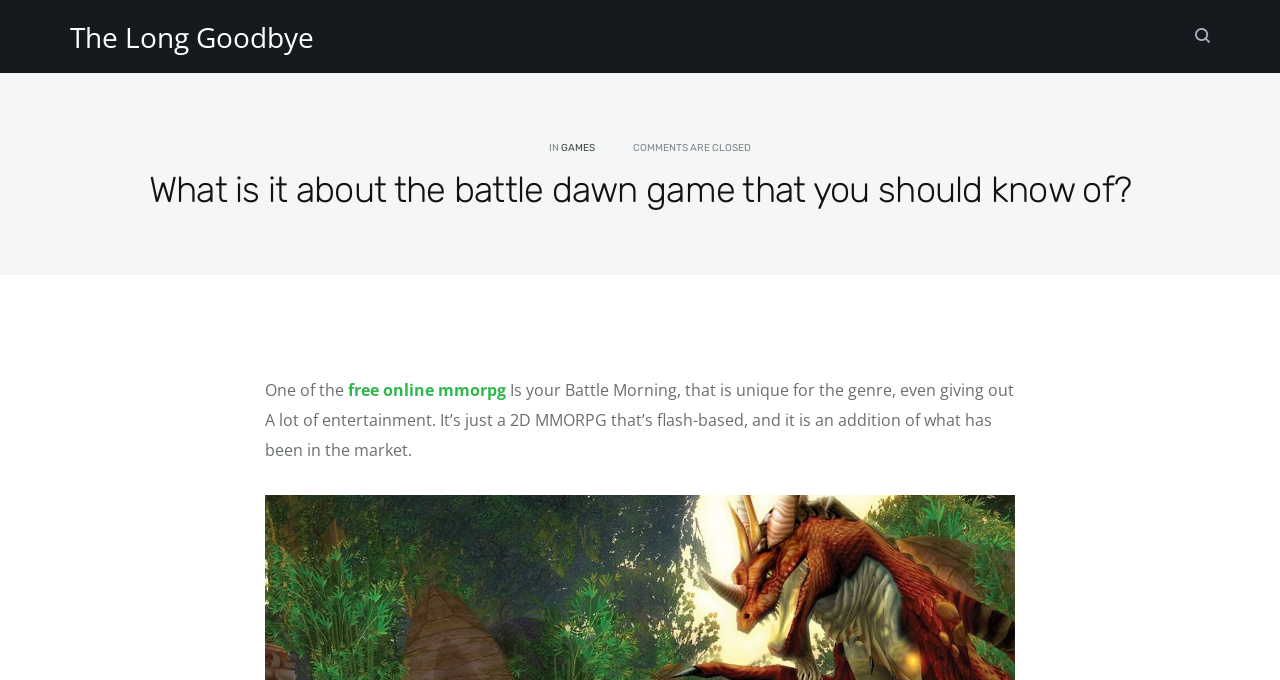Are comments allowed on this webpage?
Examine the screenshot and reply with a single word or phrase.

No